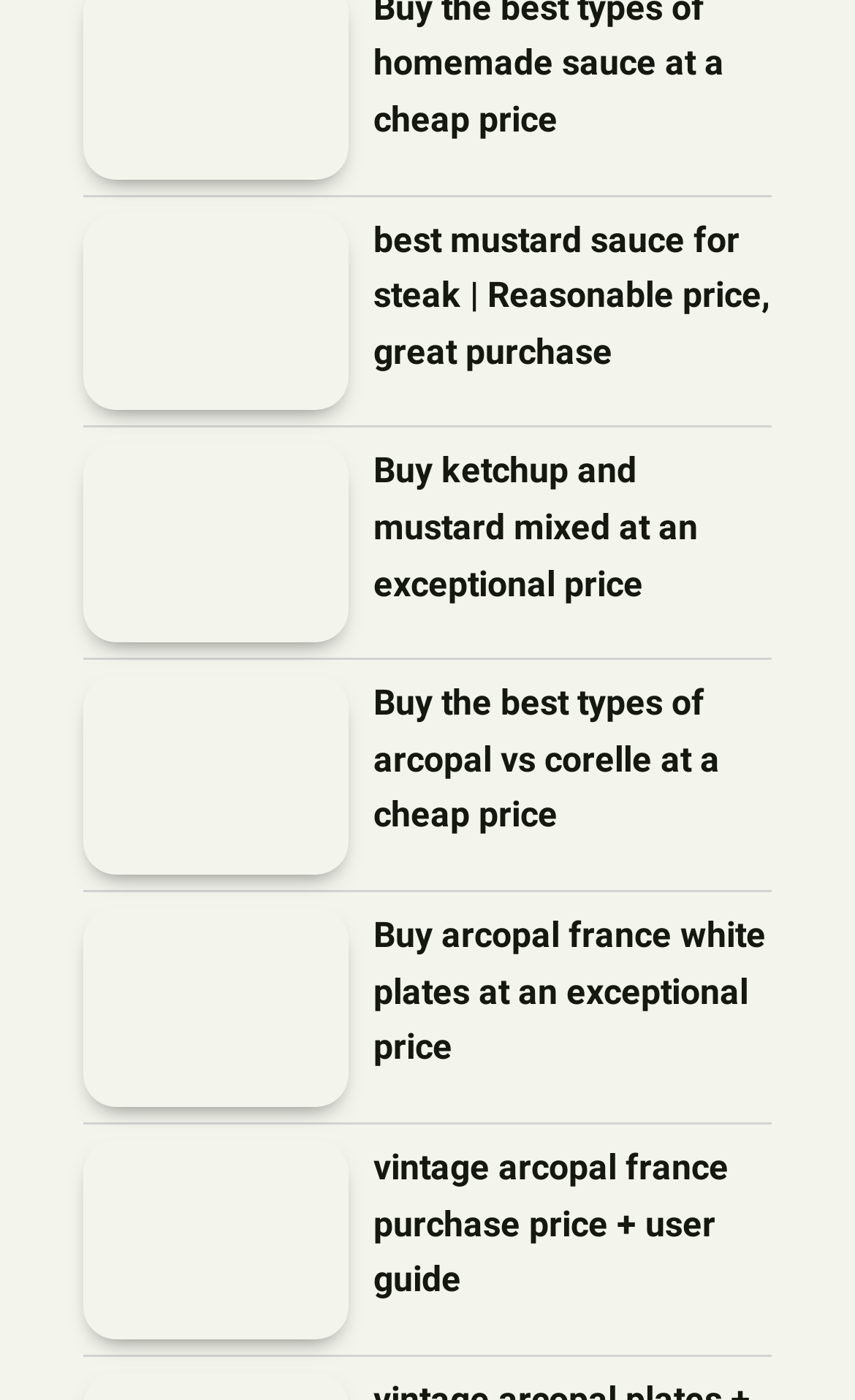Give a one-word or one-phrase response to the question:
Is there a product with a mixed condiment?

Yes